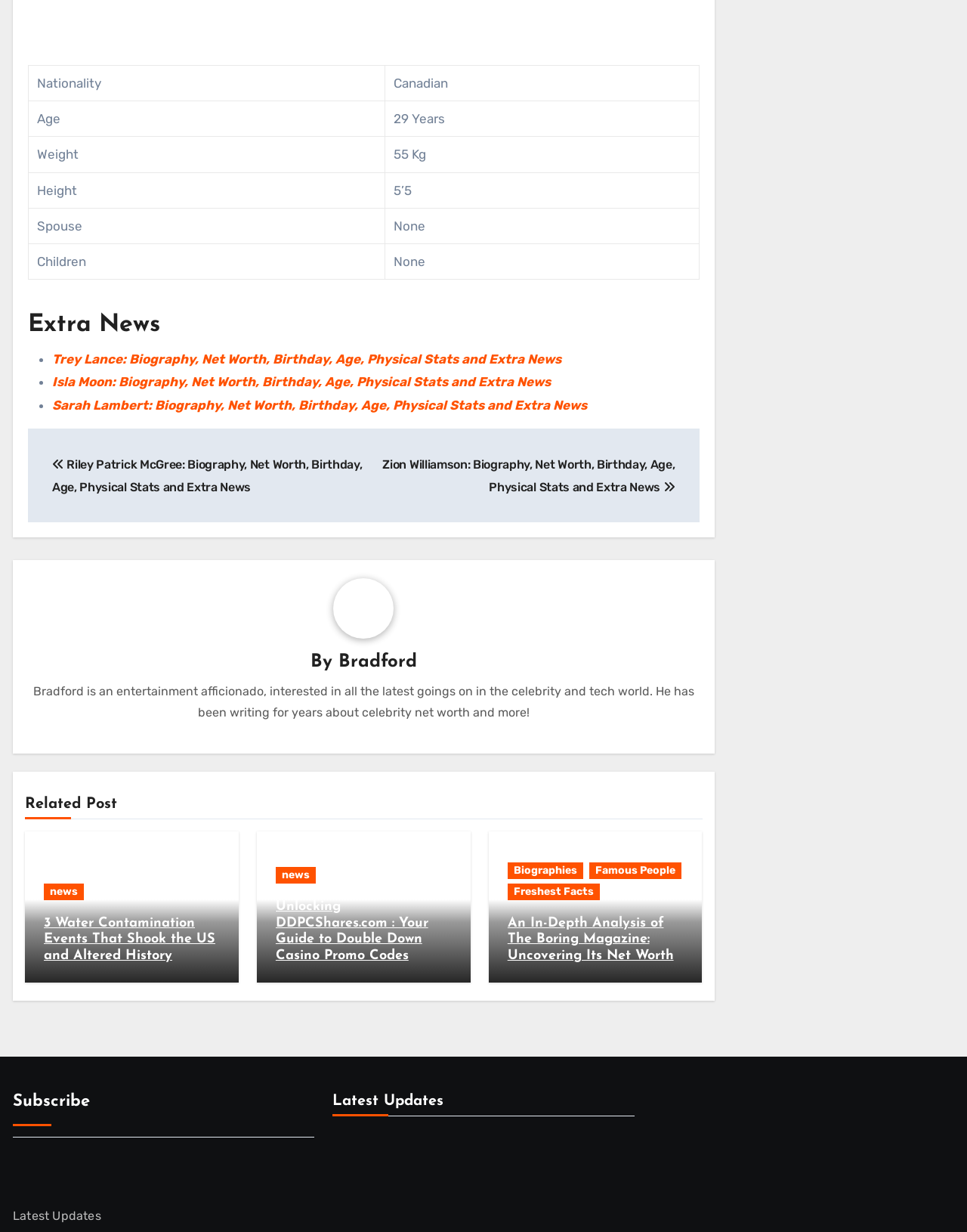Specify the bounding box coordinates of the element's region that should be clicked to achieve the following instruction: "View the related post about water contamination events". The bounding box coordinates consist of four float numbers between 0 and 1, in the format [left, top, right, bottom].

[0.045, 0.743, 0.227, 0.782]